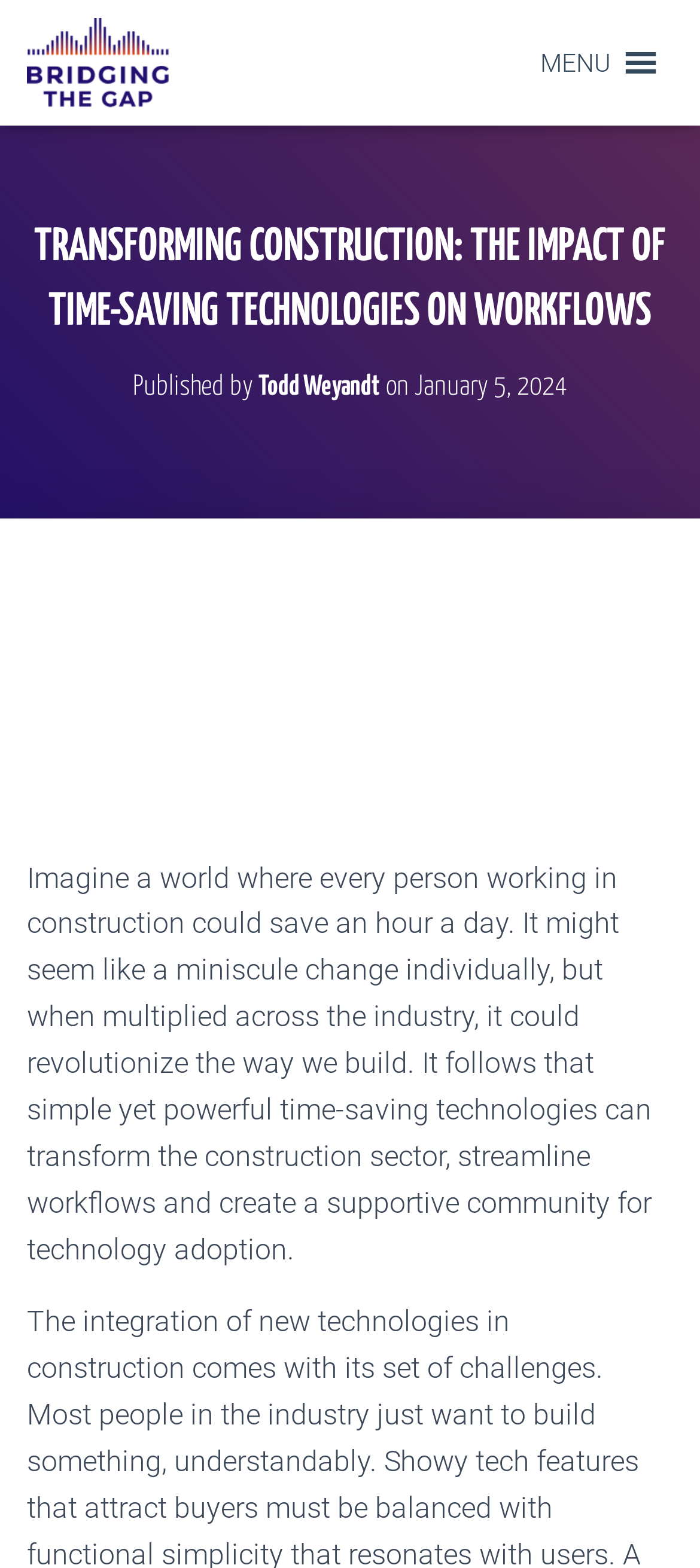Utilize the details in the image to thoroughly answer the following question: What is the purpose of the button at the bottom?

I found the answer by looking at the button element with the text 'Scroll to Top' which is located at the bottom of the page.